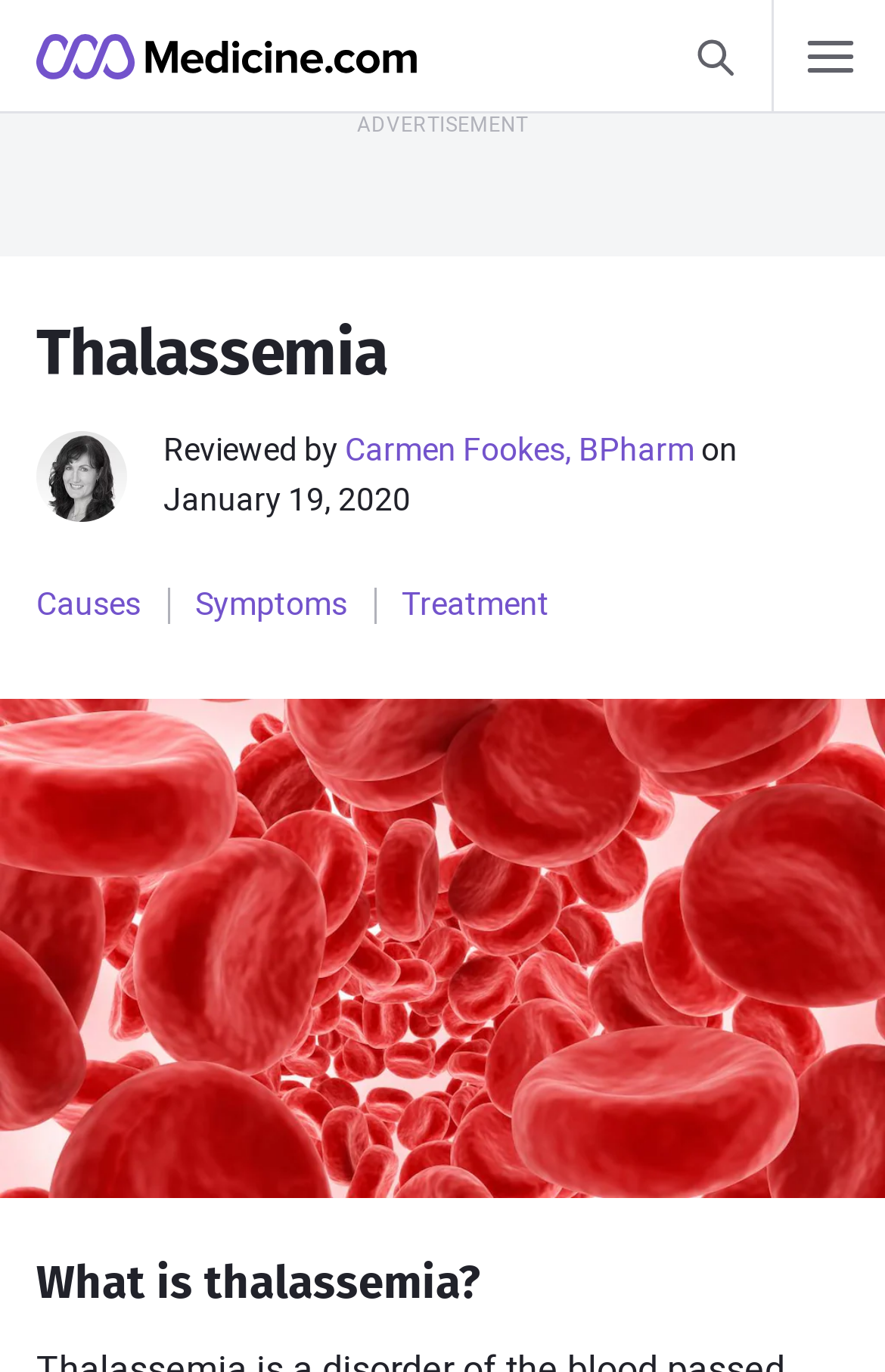Create an in-depth description of the webpage, covering main sections.

The webpage is about Thalassemia, a genetic blood disorder. At the top, there is a navigation menu and a search bar on the right side. Below the navigation menu, there is a banner with a promotional message "Looking to save on your medications?" and a link to find out more.

On the left side, there are three sections: Health Guides, Medications A-Z, and Resources & Tools. The Health Guides section has links to various health topics such as Allergies, Asthma, COVID-19, and more. The Medications A-Z section has links to different medications like Amlodipine, Gabapentin, and Lisinopril. The Resources & Tools section has a header "Thalassemia" and a subheading "Reviewed by Carmen Fookes, BPharm on January 19, 2020".

Below the Resources & Tools section, there is a navigation menu "On this page" with links to "Causes", "Symptoms", and "Treatment" of Thalassemia. There is also a large image related to Thalassemia, taking up most of the page's width. At the bottom, there is a heading "What is thalassemia?" followed by the main content of the page, which is not explicitly described in the accessibility tree.